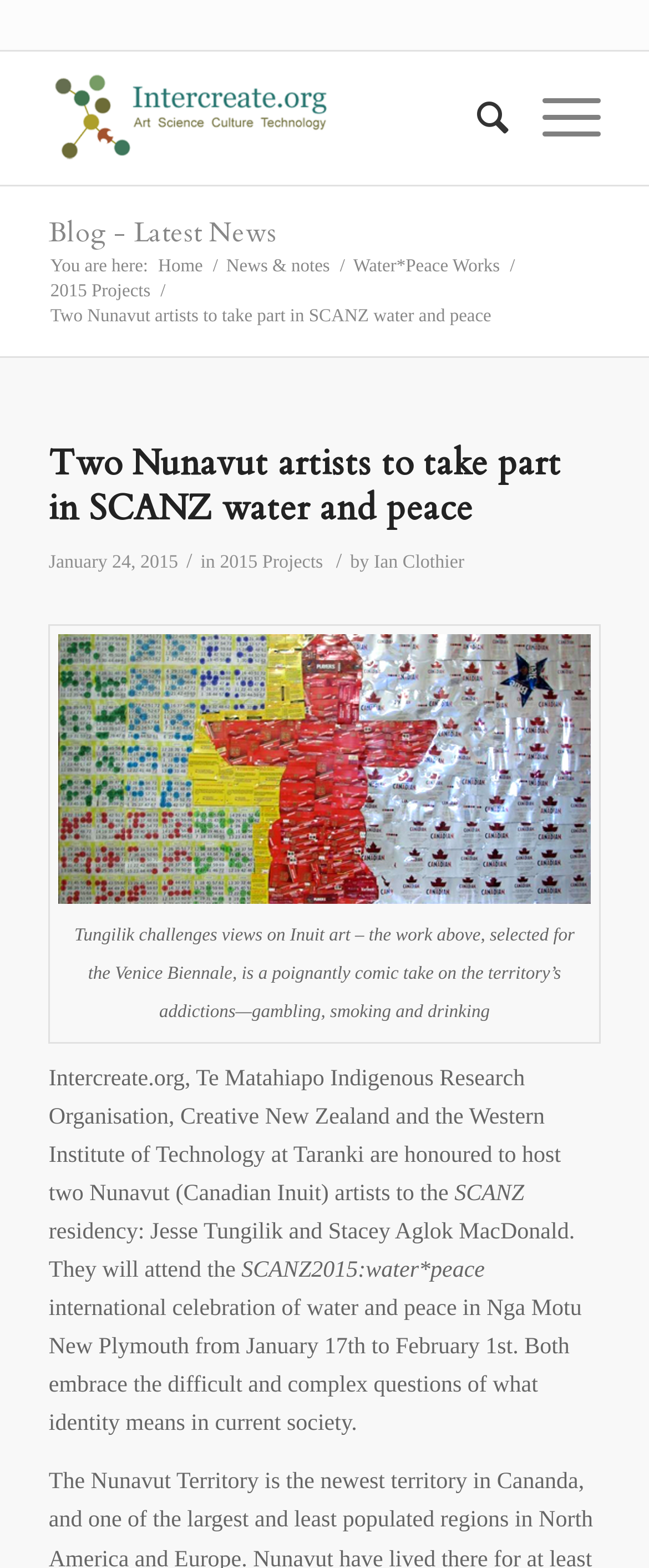Locate the bounding box coordinates for the element described below: "2015 Projects". The coordinates must be four float values between 0 and 1, formatted as [left, top, right, bottom].

[0.339, 0.353, 0.498, 0.366]